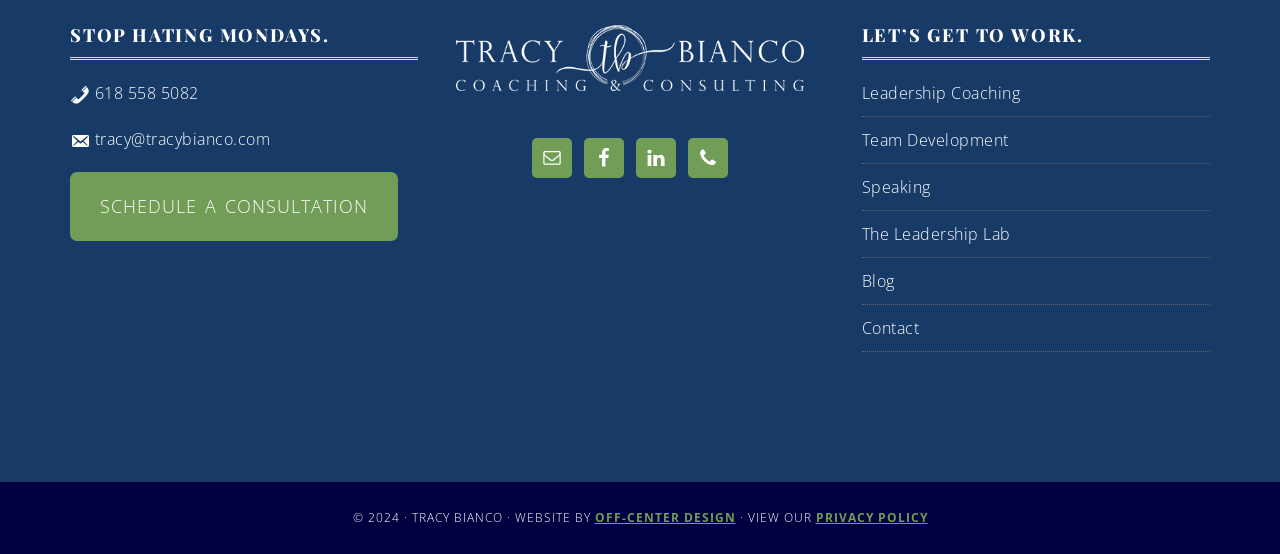Determine the bounding box coordinates of the area to click in order to meet this instruction: "Learn about Leadership Coaching".

[0.673, 0.148, 0.797, 0.187]